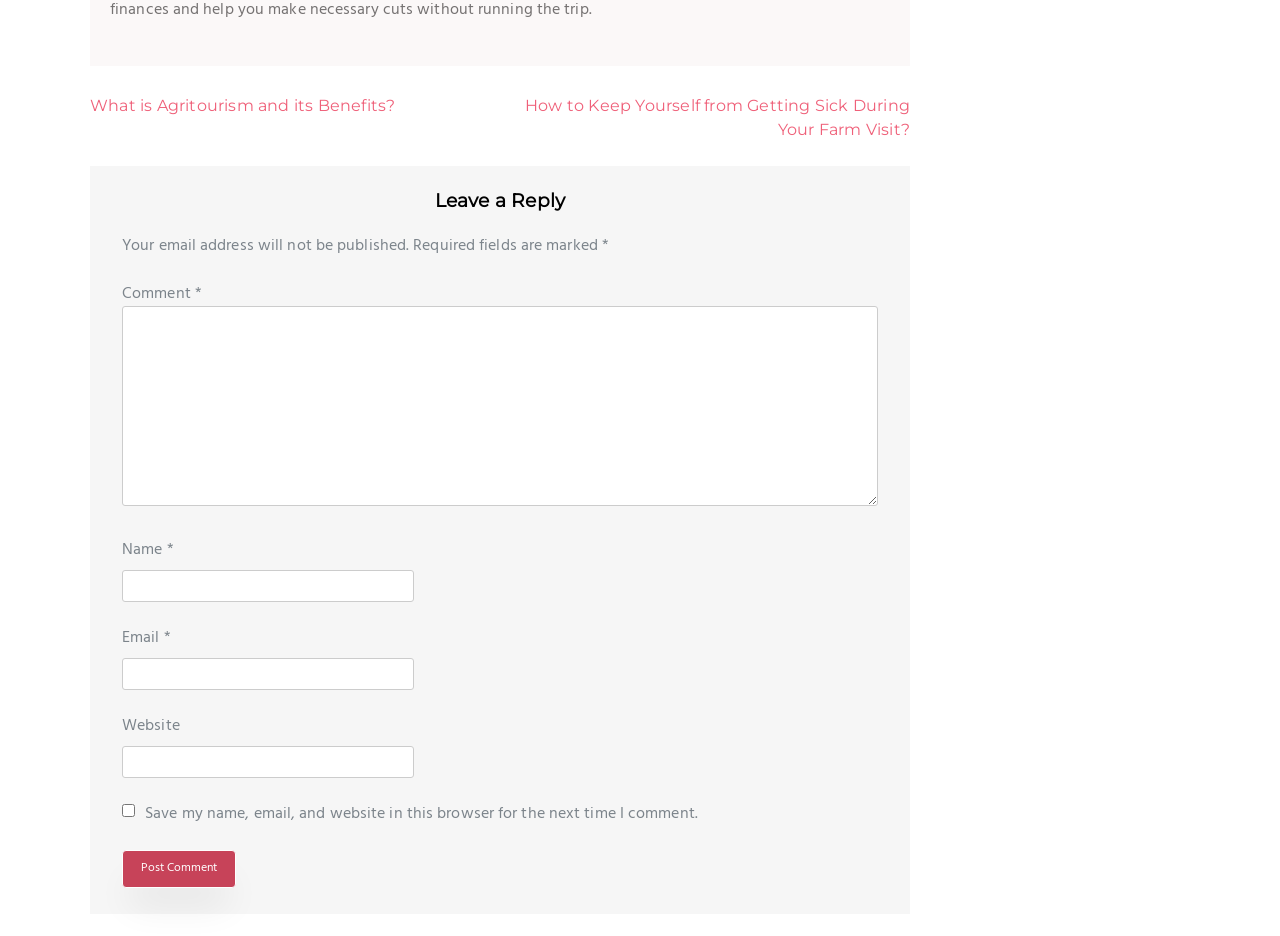Answer the question briefly using a single word or phrase: 
What is the purpose of the 'Post Comment' button?

To submit a comment